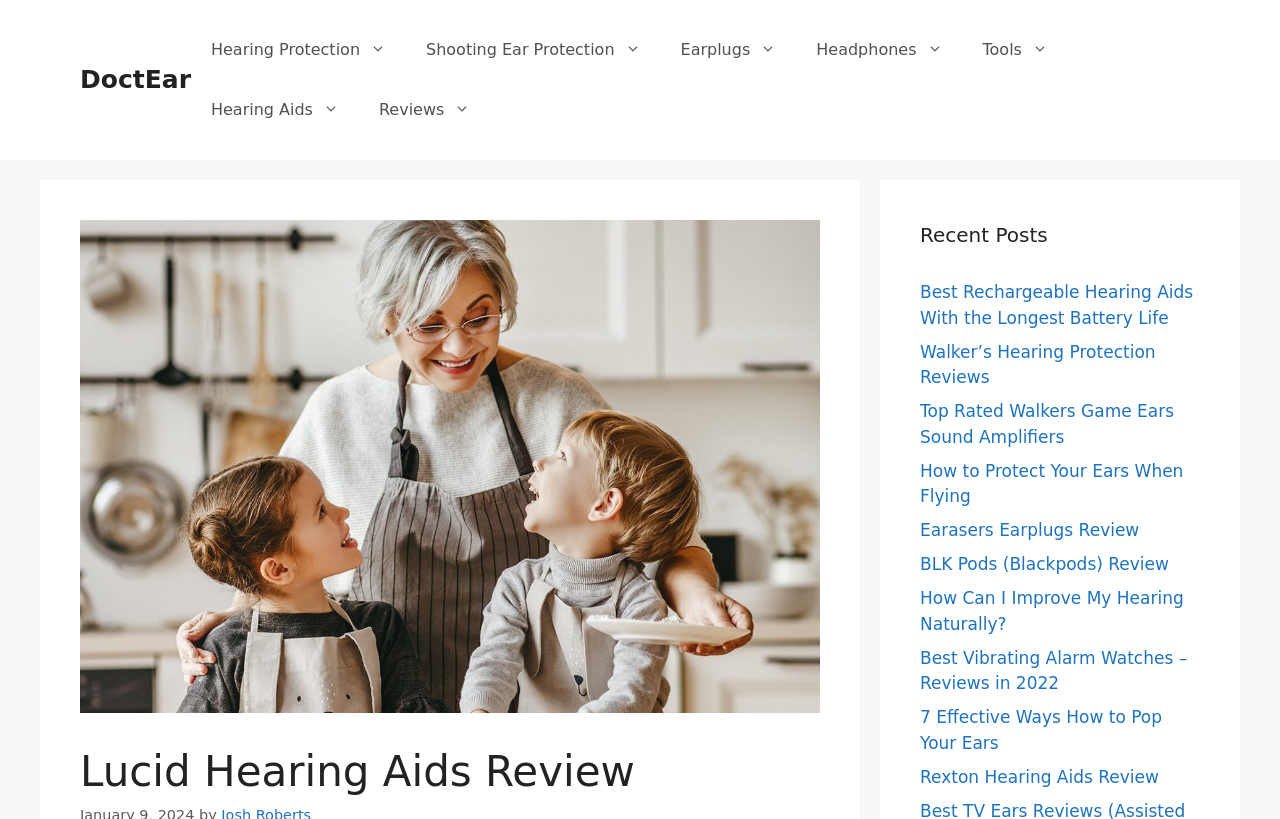Respond with a single word or short phrase to the following question: 
How many recent posts are listed?

9